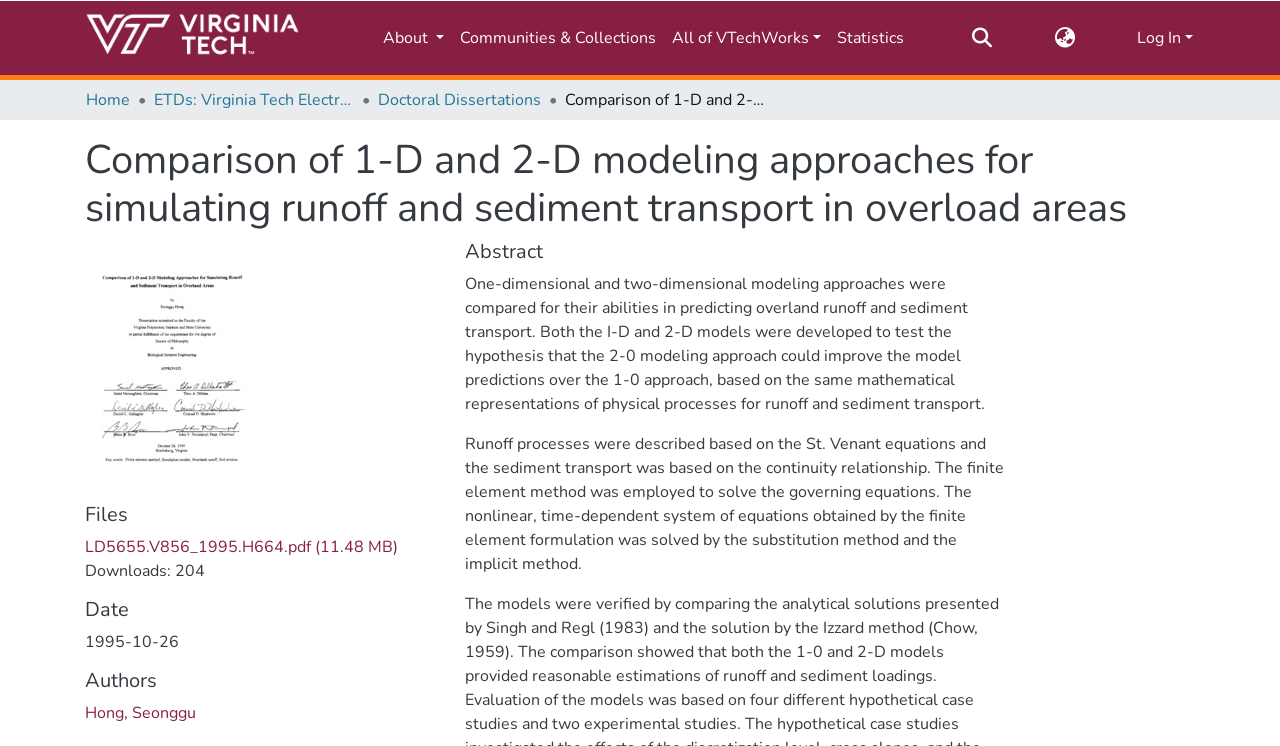Describe all the key features of the webpage in detail.

The webpage is a research paper titled "Comparison of 1-D and 2-D modeling approaches for simulating runoff and sediment transport in overload areas". At the top, there is a main navigation bar with several links, including a repository logo, "About", "Communities & Collections", "All of VTechWorks", "Statistics", and a search bar with a submit button. To the right of the search bar, there is a language switch button and a "Log In" link.

Below the navigation bar, there is a breadcrumb navigation section with links to "Home", "ETDs: Virginia Tech Electronic Theses and Dissertations", and "Doctoral Dissertations". 

The main content of the page is divided into several sections. The first section is a heading with the title of the research paper. Below the title, there is a section labeled "Files" with a link to a PDF file. To the right of the PDF link, there is a text indicating that the file has been downloaded 204 times.

The next section is labeled "Date" and displays the date "1995-10-26". Below the date, there is a section labeled "Authors" with a link to the author "Hong, Seonggu". 

The main abstract of the research paper is located in the middle of the page, spanning across two-thirds of the page width. The abstract describes the comparison of one-dimensional and two-dimensional modeling approaches for predicting overland runoff and sediment transport. It also explains the mathematical representations of physical processes used in the models.

Below the abstract, there is a continuation of the text, which further explains the runoff processes and sediment transport based on the St. Venant equations and the continuity relationship. The text also mentions the finite element method used to solve the governing equations.